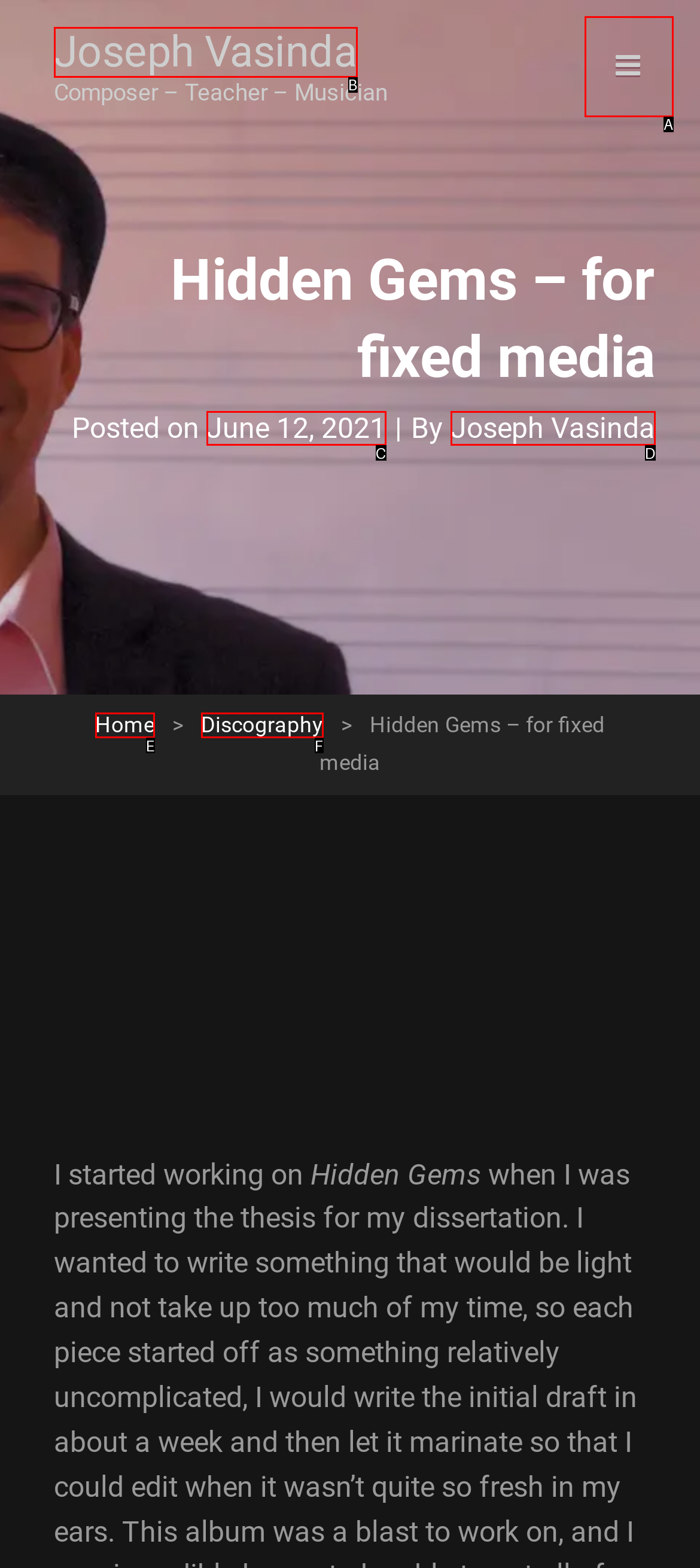Based on the description: June 12, 2021March 12, 2023, identify the matching HTML element. Reply with the letter of the correct option directly.

C